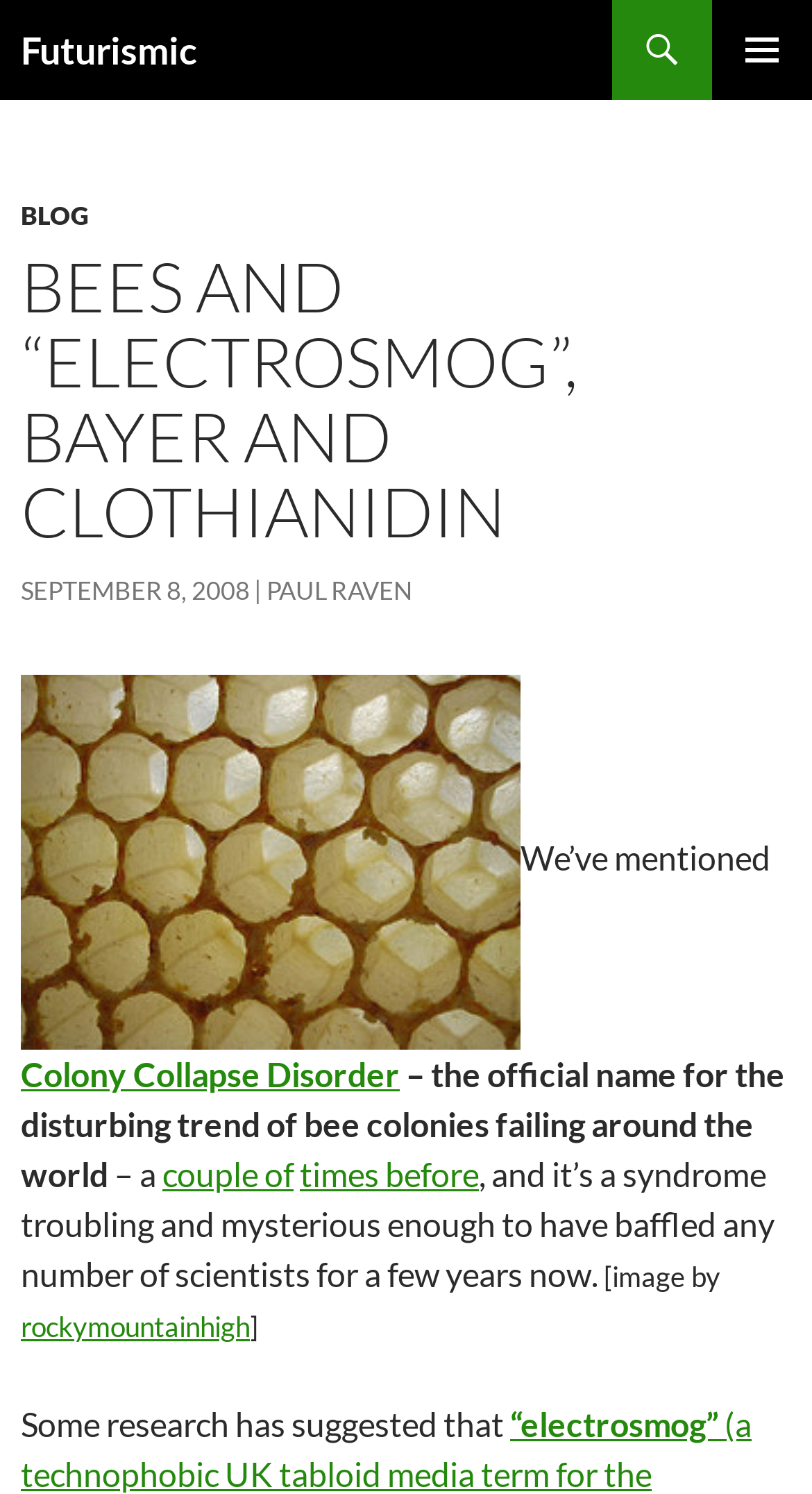Determine the bounding box coordinates in the format (top-left x, top-left y, bottom-right x, bottom-right y). Ensure all values are floating point numbers between 0 and 1. Identify the bounding box of the UI element described by: Futurismic

[0.026, 0.0, 0.244, 0.067]